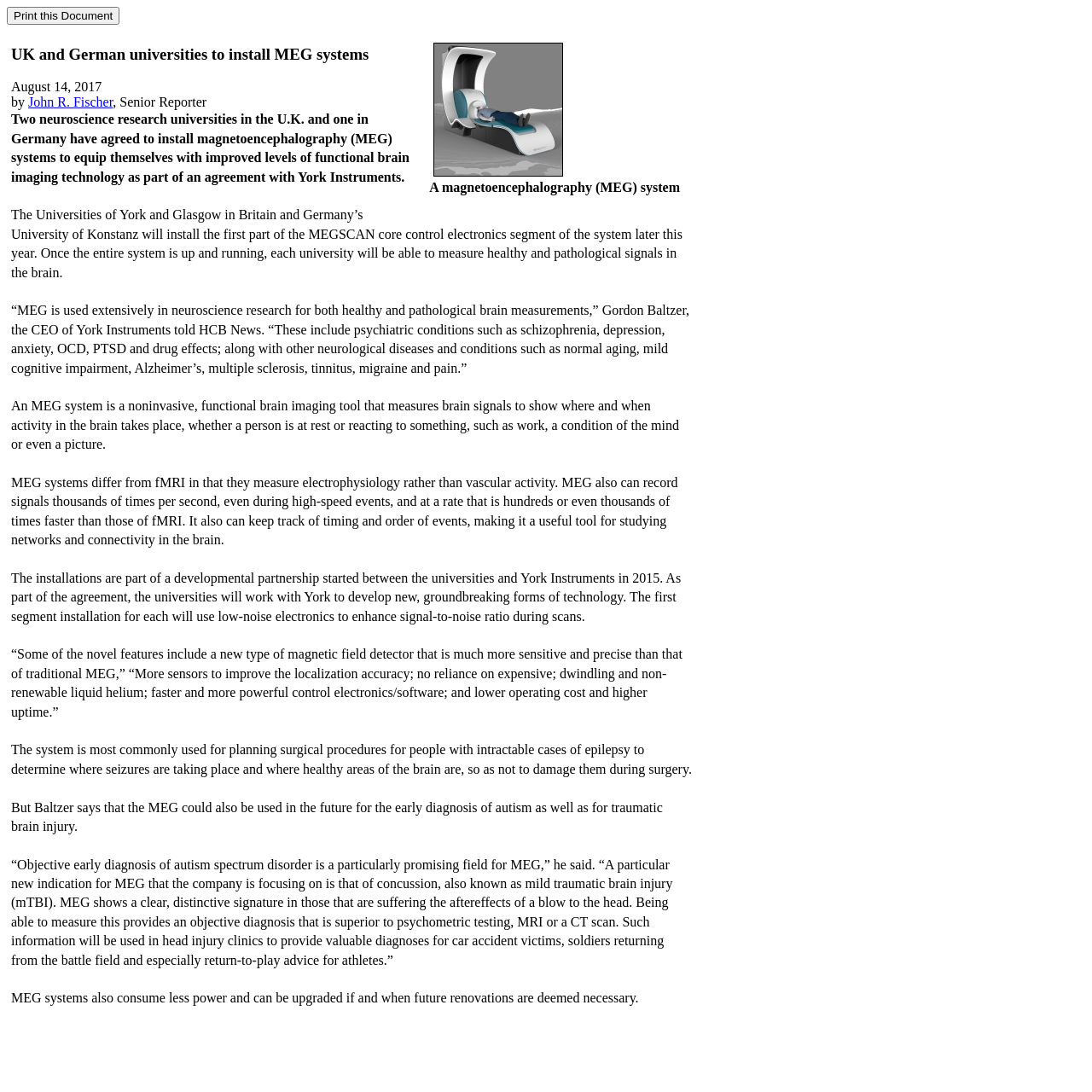Bounding box coordinates are specified in the format (top-left x, top-left y, bottom-right x, bottom-right y). All values are floating point numbers bounded between 0 and 1. Please provide the bounding box coordinate of the region this sentence describes: name="Print" value="Print this Document"

[0.006, 0.006, 0.11, 0.023]